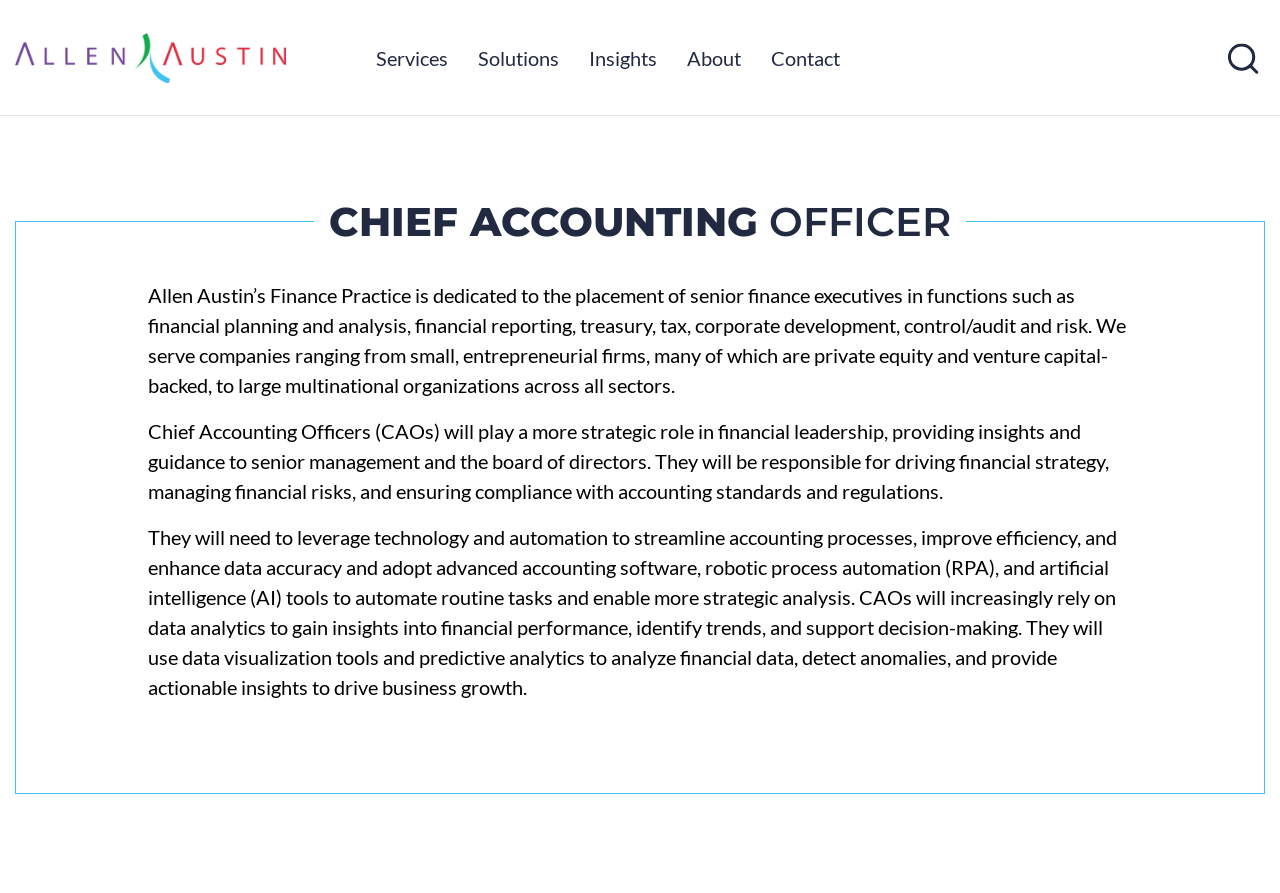Please specify the bounding box coordinates of the clickable region necessary for completing the following instruction: "Click on the Allen Austin link". The coordinates must consist of four float numbers between 0 and 1, i.e., [left, top, right, bottom].

[0.012, 0.016, 0.223, 0.113]